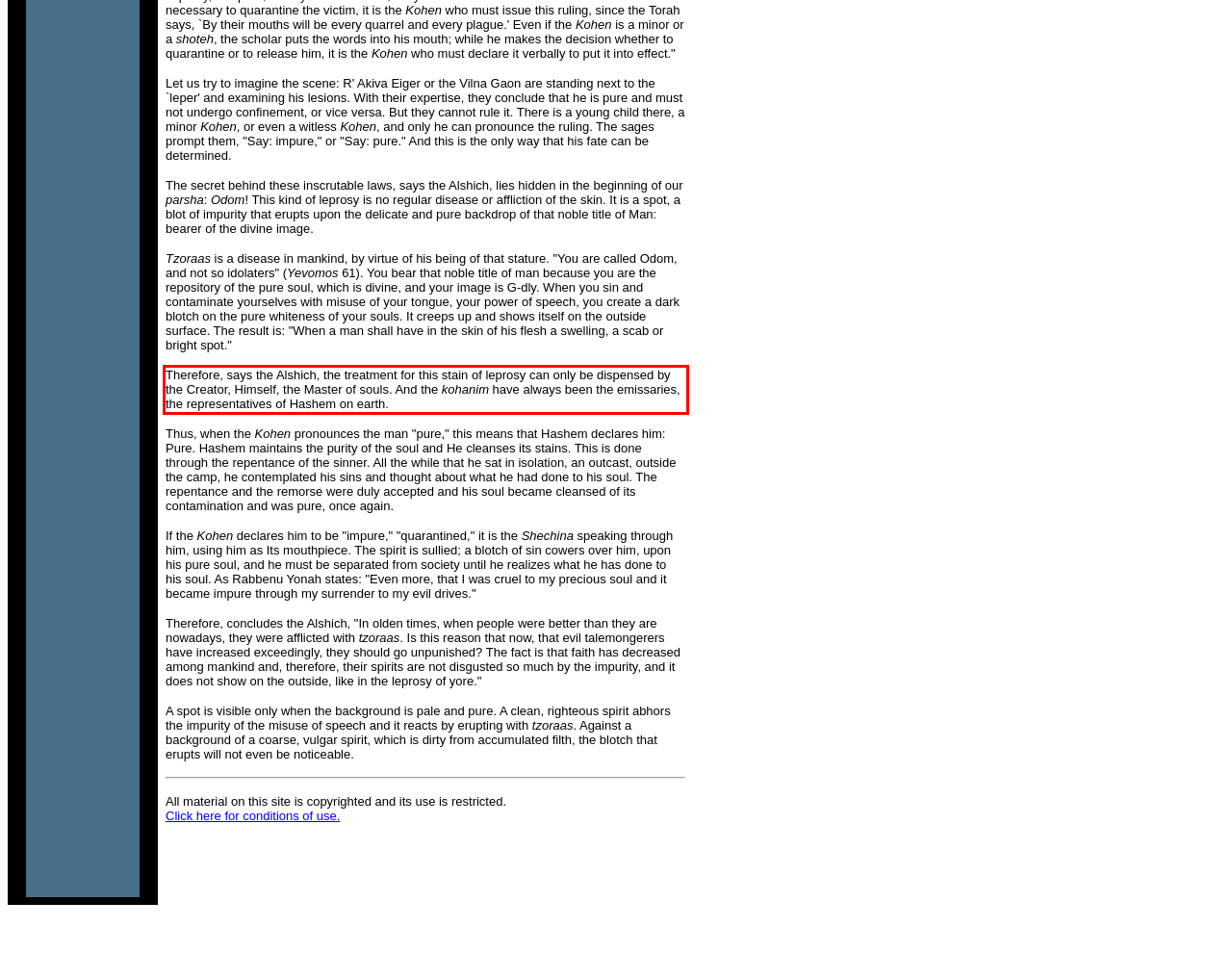Please extract the text content from the UI element enclosed by the red rectangle in the screenshot.

Therefore, says the Alshich, the treatment for this stain of leprosy can only be dispensed by the Creator, Himself, the Master of souls. And the kohanim have always been the emissaries, the representatives of Hashem on earth.